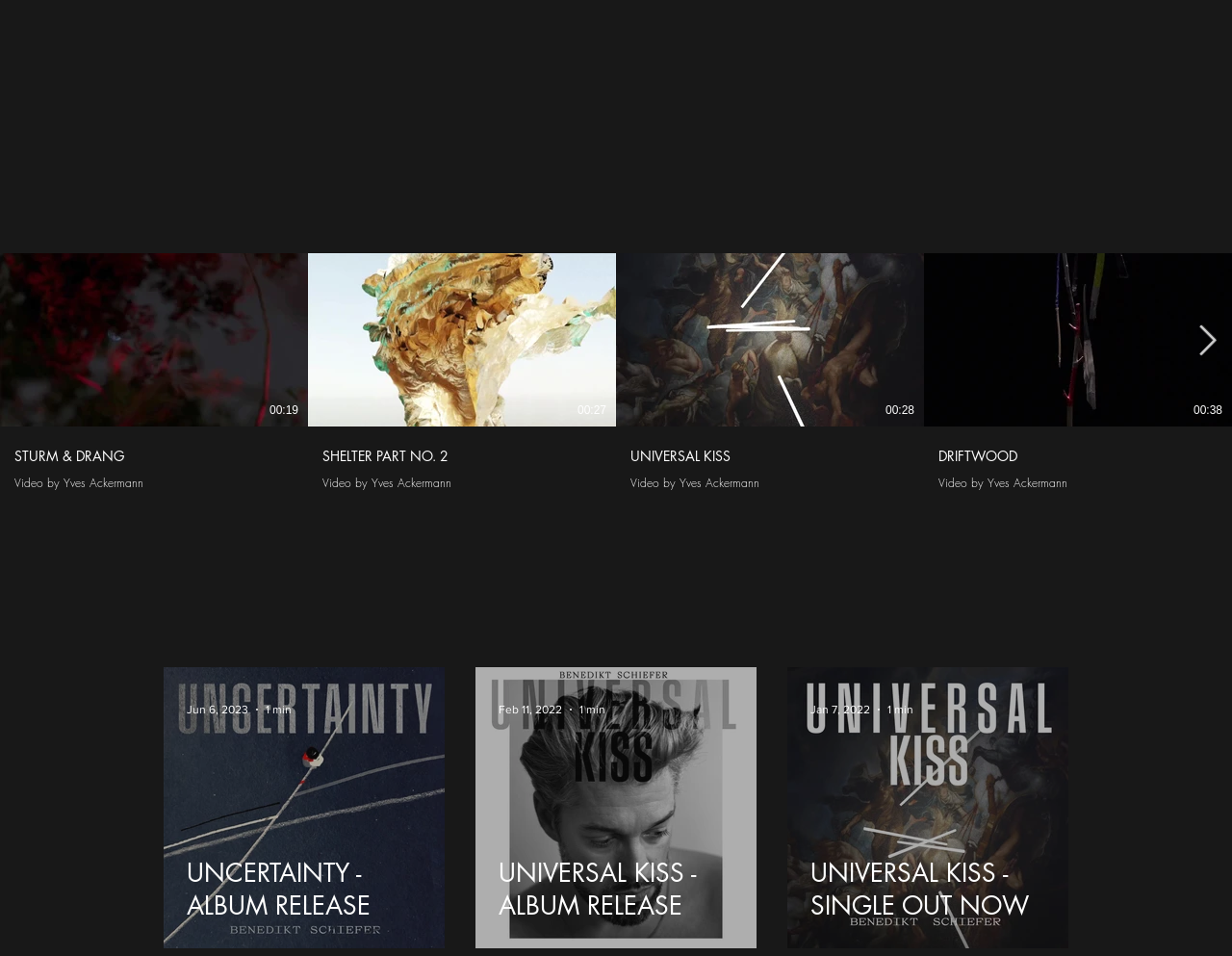Find the bounding box coordinates of the element to click in order to complete this instruction: "Go to the next videos". The bounding box coordinates must be four float numbers between 0 and 1, denoted as [left, top, right, bottom].

[0.964, 0.263, 1.0, 0.444]